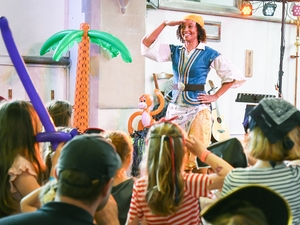Please analyze the image and give a detailed answer to the question:
What is the purpose of the event?

According to the caption, the event aims to 'entertain and inspire the children, fostering a sense of joy and creativity', which suggests that the primary purpose of the event is to entertain and inspire the children.